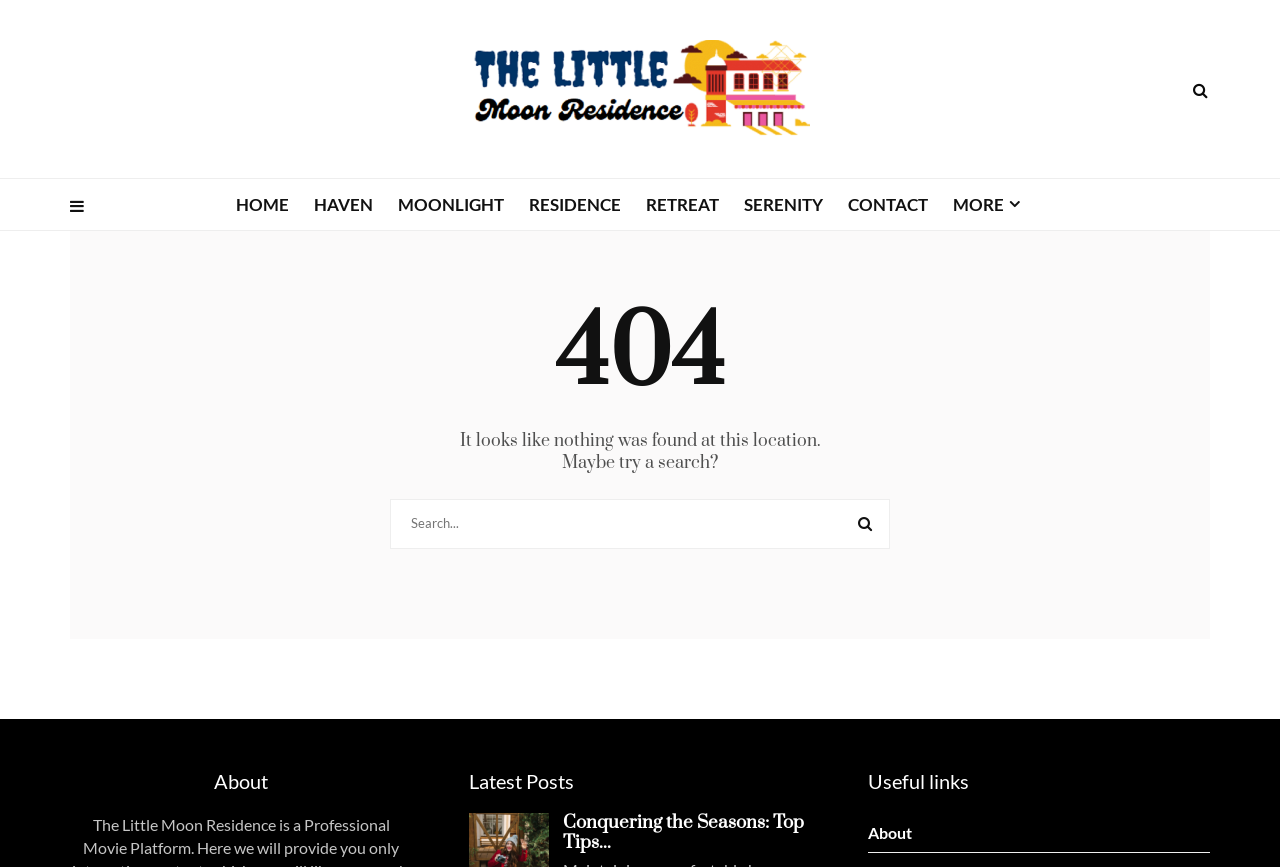Specify the bounding box coordinates of the area that needs to be clicked to achieve the following instruction: "read about conquering the seasons".

[0.44, 0.935, 0.628, 0.985]